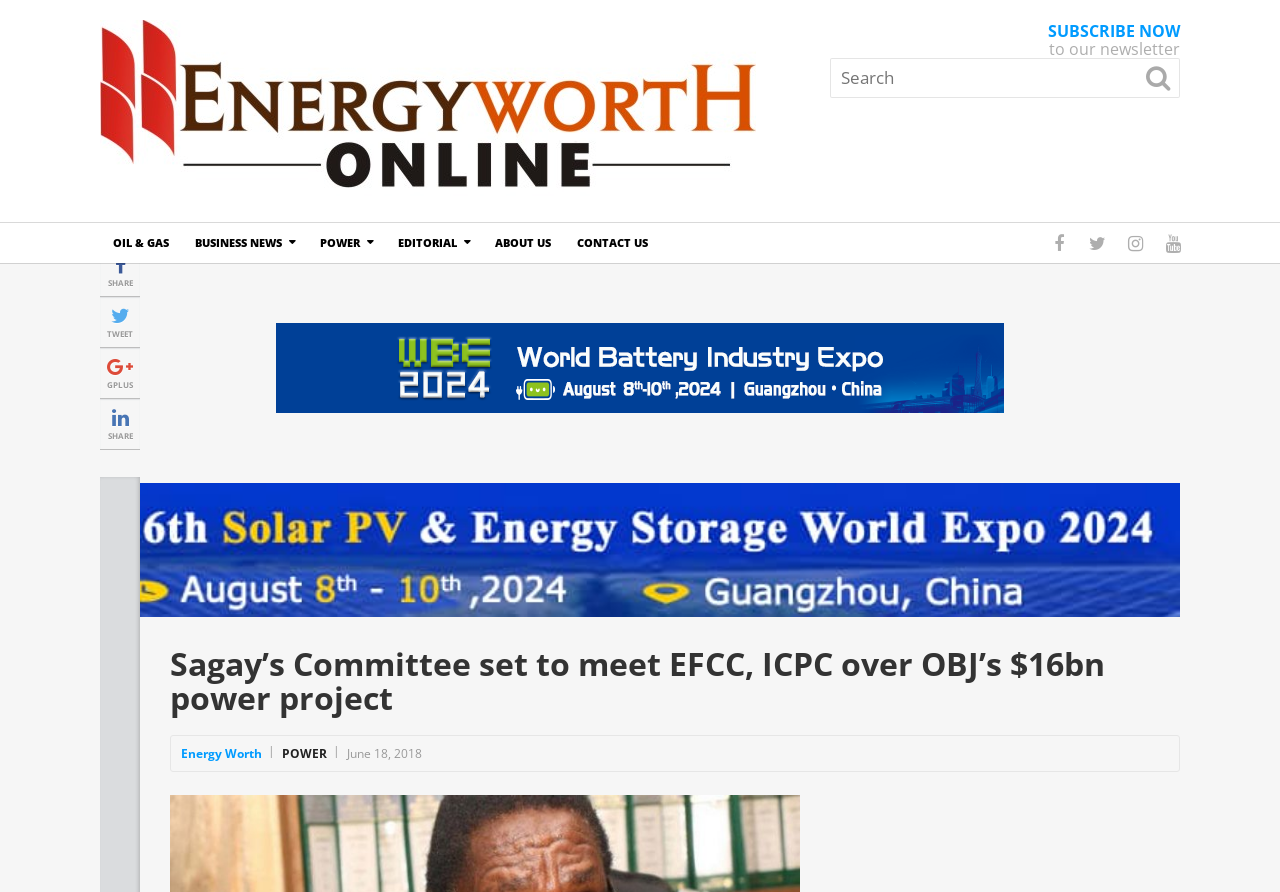Deliver a detailed narrative of the webpage's visual and textual elements.

The webpage appears to be a news article page from Energy Worth Online. At the top, there is a heading with the website's name, accompanied by a logo image. Below this, there is a subscription link and a search box with a magnifying glass icon.

On the left side, there is a menu with links to various categories, including OIL & GAS, BUSINESS NEWS, POWER, EDITORIAL, ABOUT US, and CONTACT US. Each category has a small icon next to it. There are also social media links, including Facebook, Twitter, Google+, and LinkedIn, located near the top.

The main content of the page is a news article with the title "Sagay’s Committee set to meet EFCC, ICPC over OBJ’s $16bn power project". The article is accompanied by two figures, which are likely images related to the news story. There are also links to share the article on various social media platforms.

At the bottom of the page, there is a section with links to related categories, including Energy Worth and POWER, as well as the date of the article, June 18, 2018.